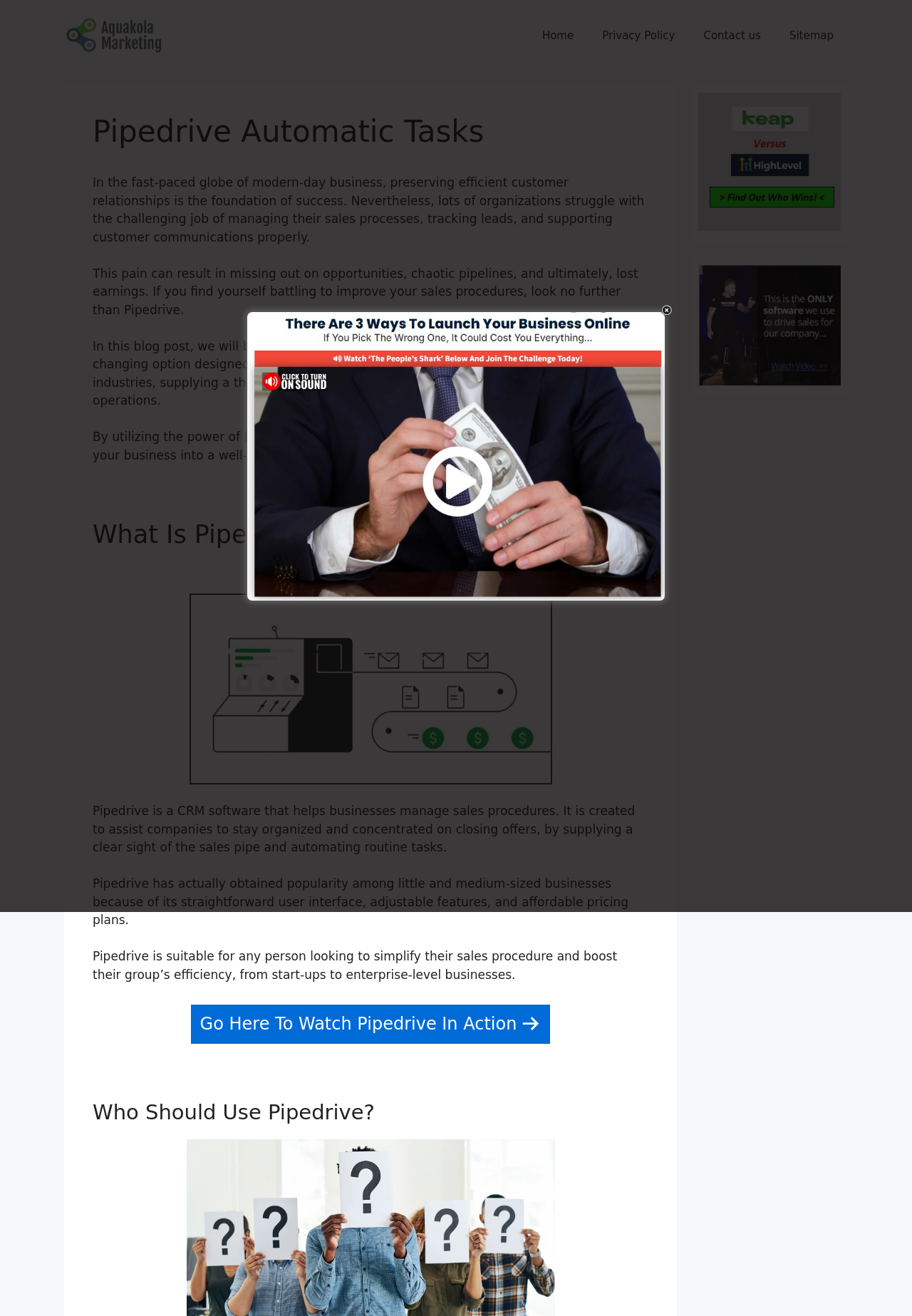Please extract and provide the main headline of the webpage.

Pipedrive Automatic Tasks